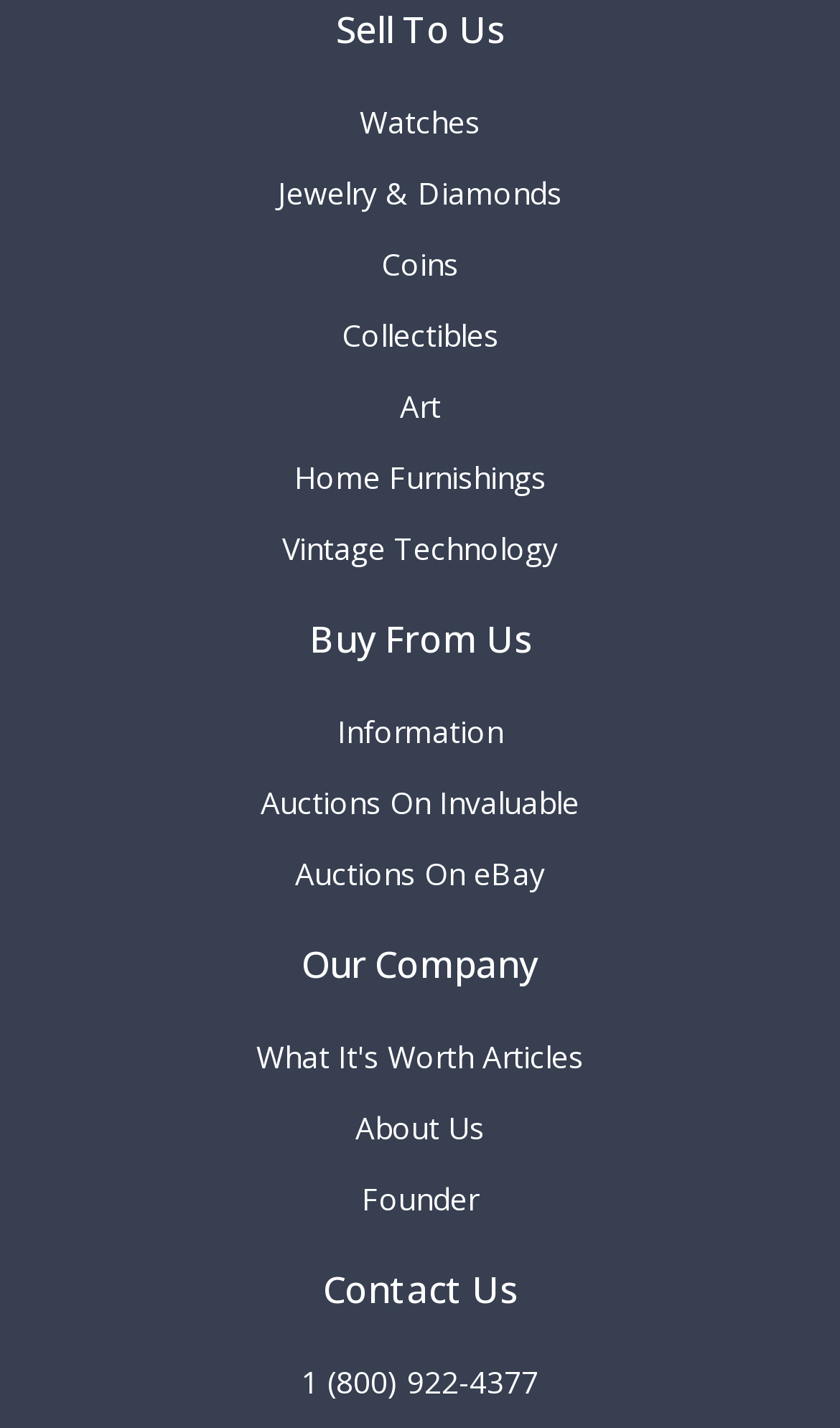Please answer the following question using a single word or phrase: 
What type of information is available about the company?

About Us, Founder, etc.